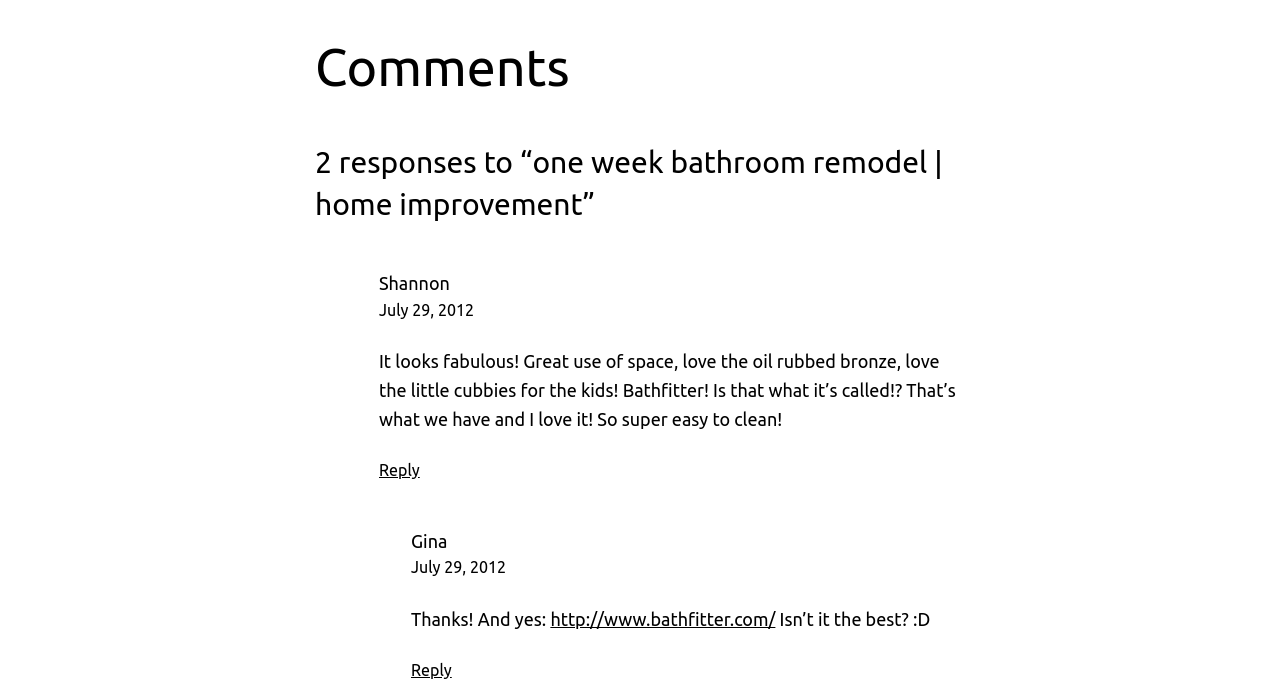What is the website mentioned in the second comment?
Refer to the image and give a detailed answer to the query.

I found the website by looking at the link element associated with the second comment, which is 'http://www.bathfitter.com/'.